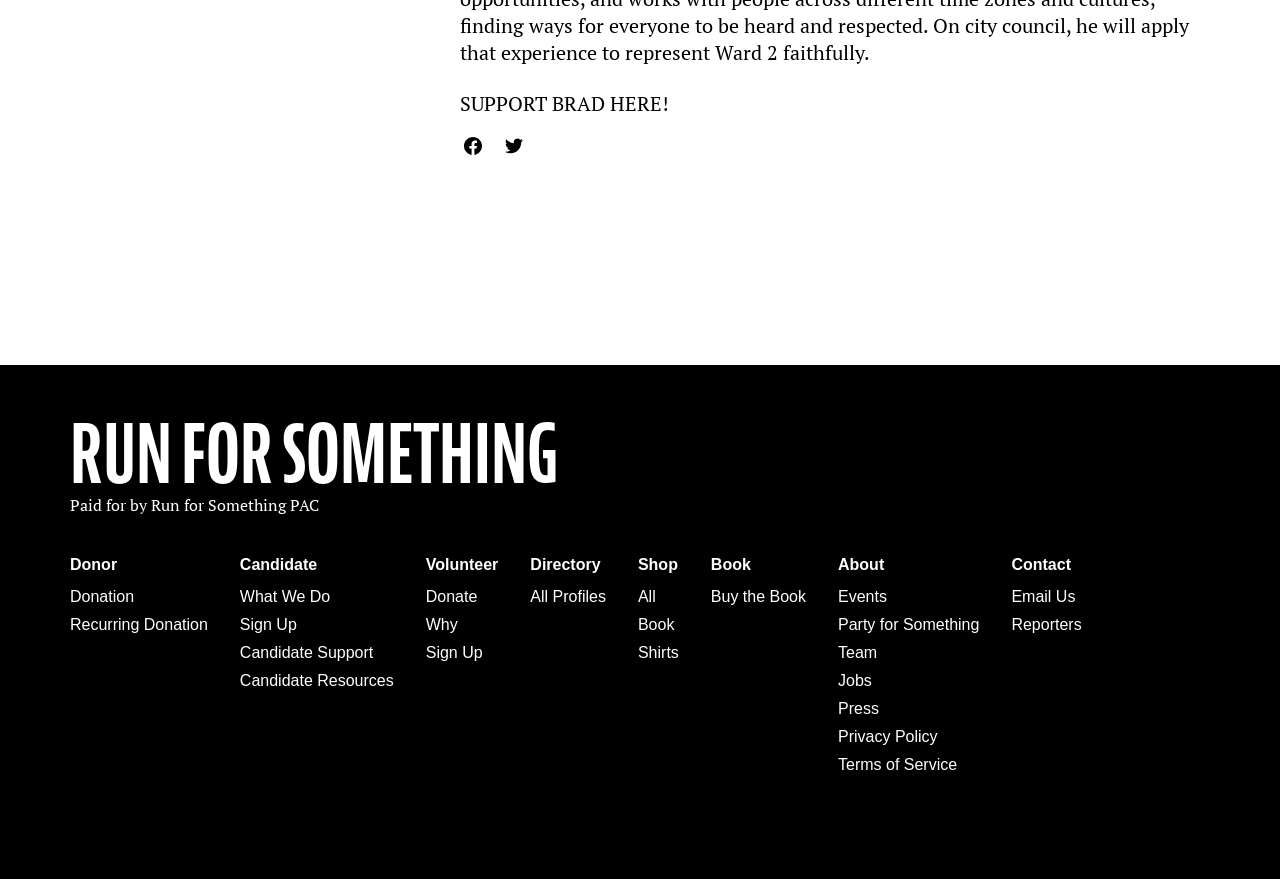Please determine the bounding box coordinates, formatted as (top-left x, top-left y, bottom-right x, bottom-right y), with all values as floating point numbers between 0 and 1. Identify the bounding box of the region described as: Party for Something

[0.655, 0.695, 0.765, 0.727]